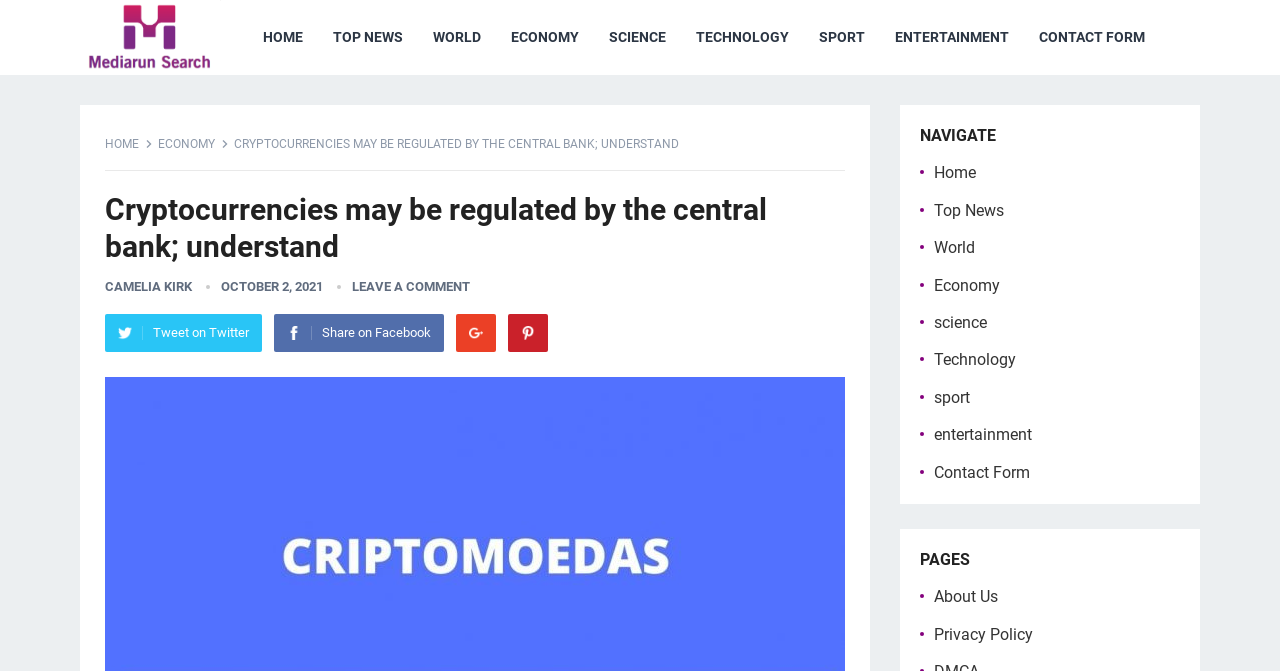What is the date of this article?
Based on the visual information, provide a detailed and comprehensive answer.

The date of this article is October 2, 2021, which can be found by looking at the static text 'OCTOBER 2, 2021' below the heading.